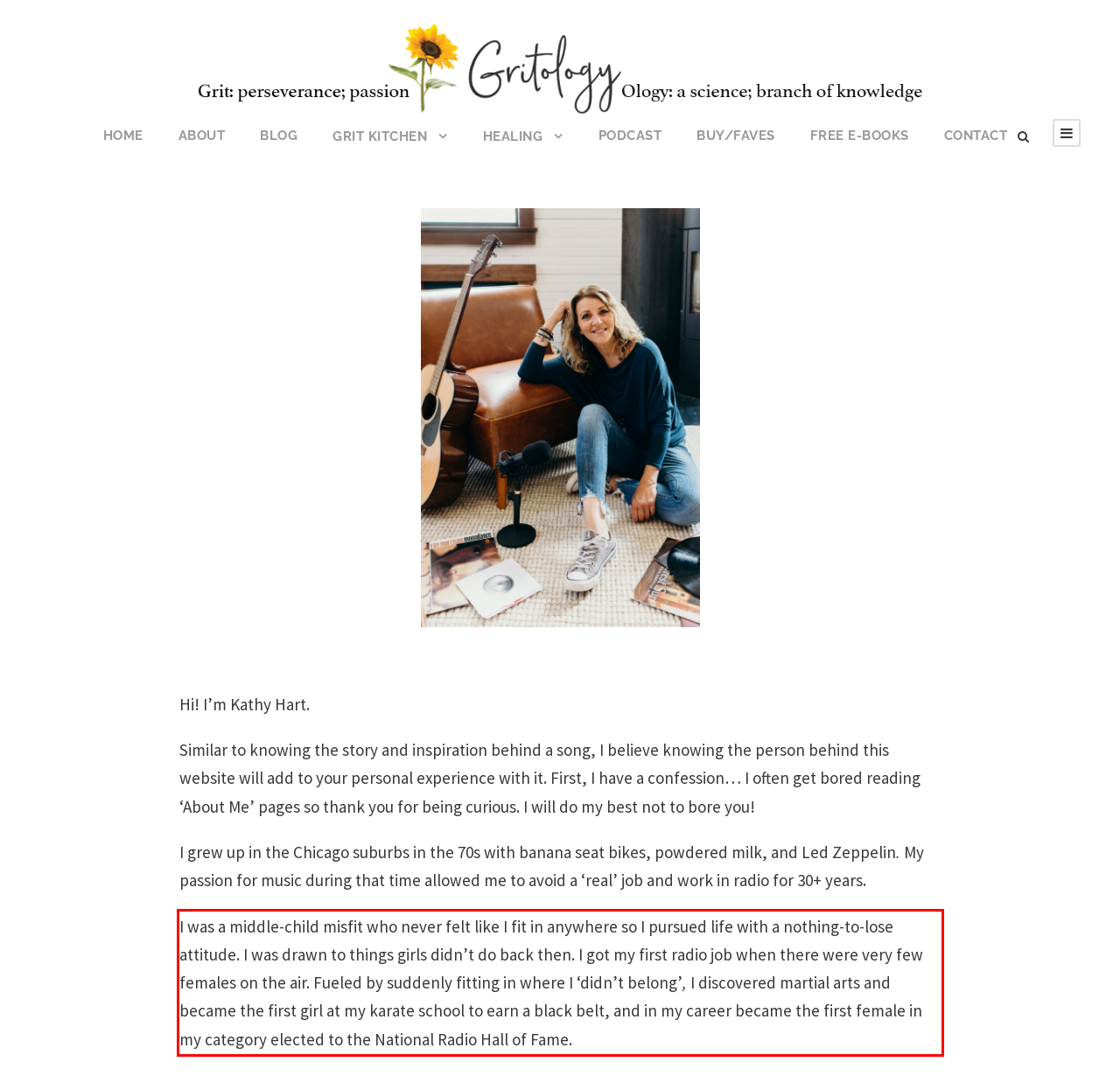Please examine the webpage screenshot and extract the text within the red bounding box using OCR.

I was a middle-child misfit who never felt like I fit in anywhere so I pursued life with a nothing-to-lose attitude. I was drawn to things girls didn’t do back then. I got my first radio job when there were very few females on the air. Fueled by suddenly fitting in where I ‘didn’t belong’, I discovered martial arts and became the first girl at my karate school to earn a black belt, and in my career became the first female in my category elected to the National Radio Hall of Fame.